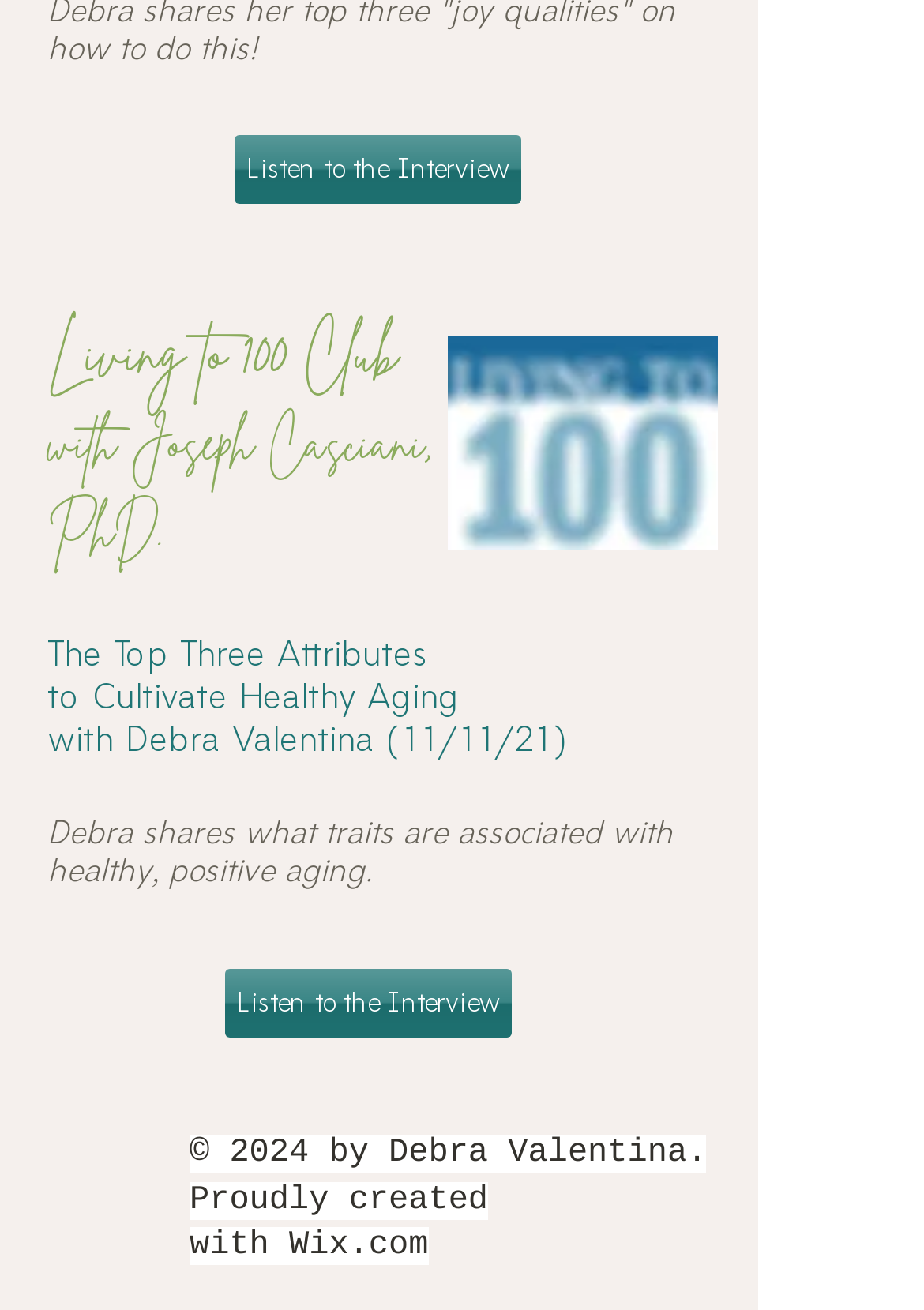Using the provided element description: "August", determine the bounding box coordinates of the corresponding UI element in the screenshot.

None